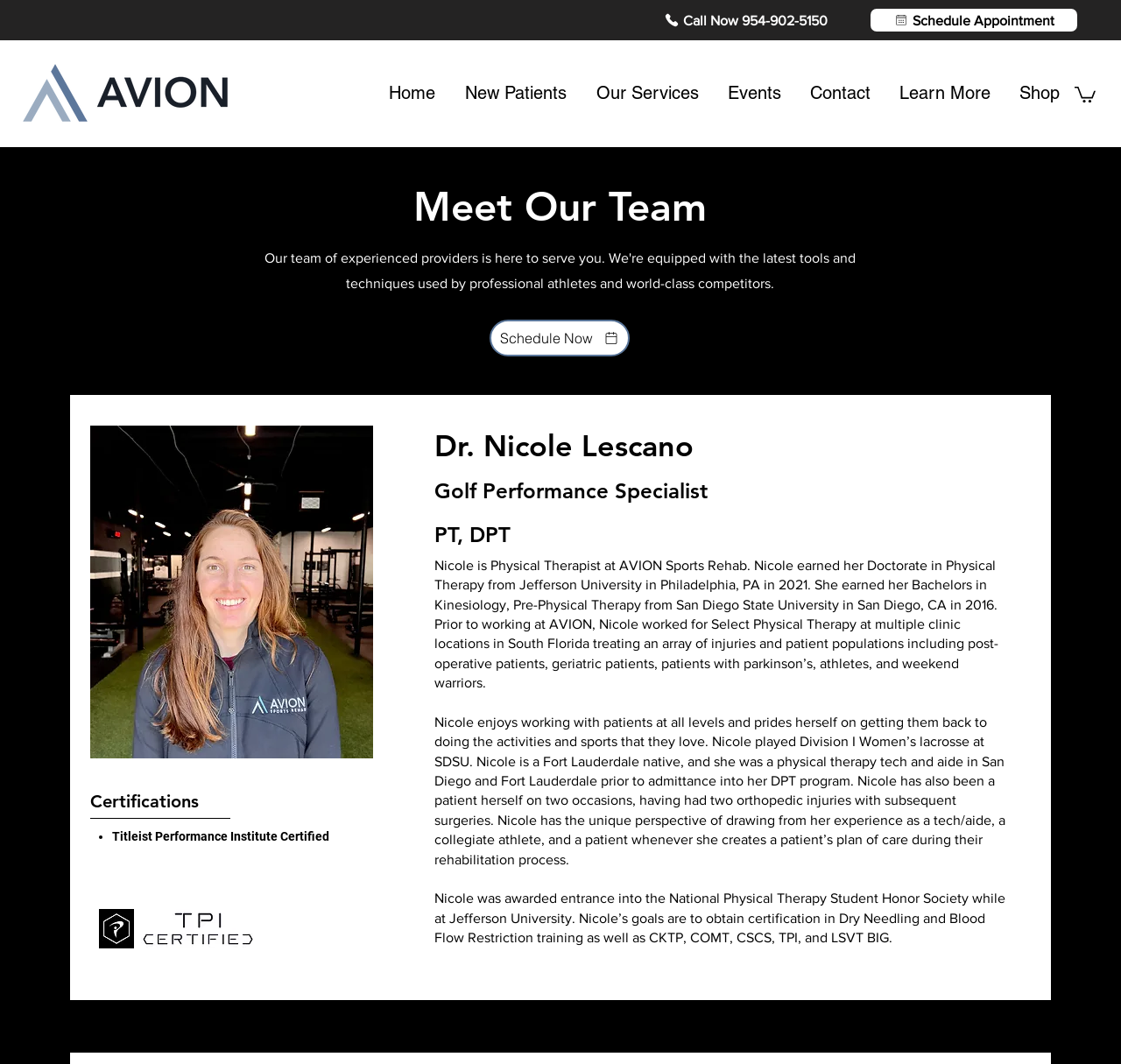Locate the bounding box of the user interface element based on this description: "Contact".

[0.711, 0.072, 0.791, 0.104]